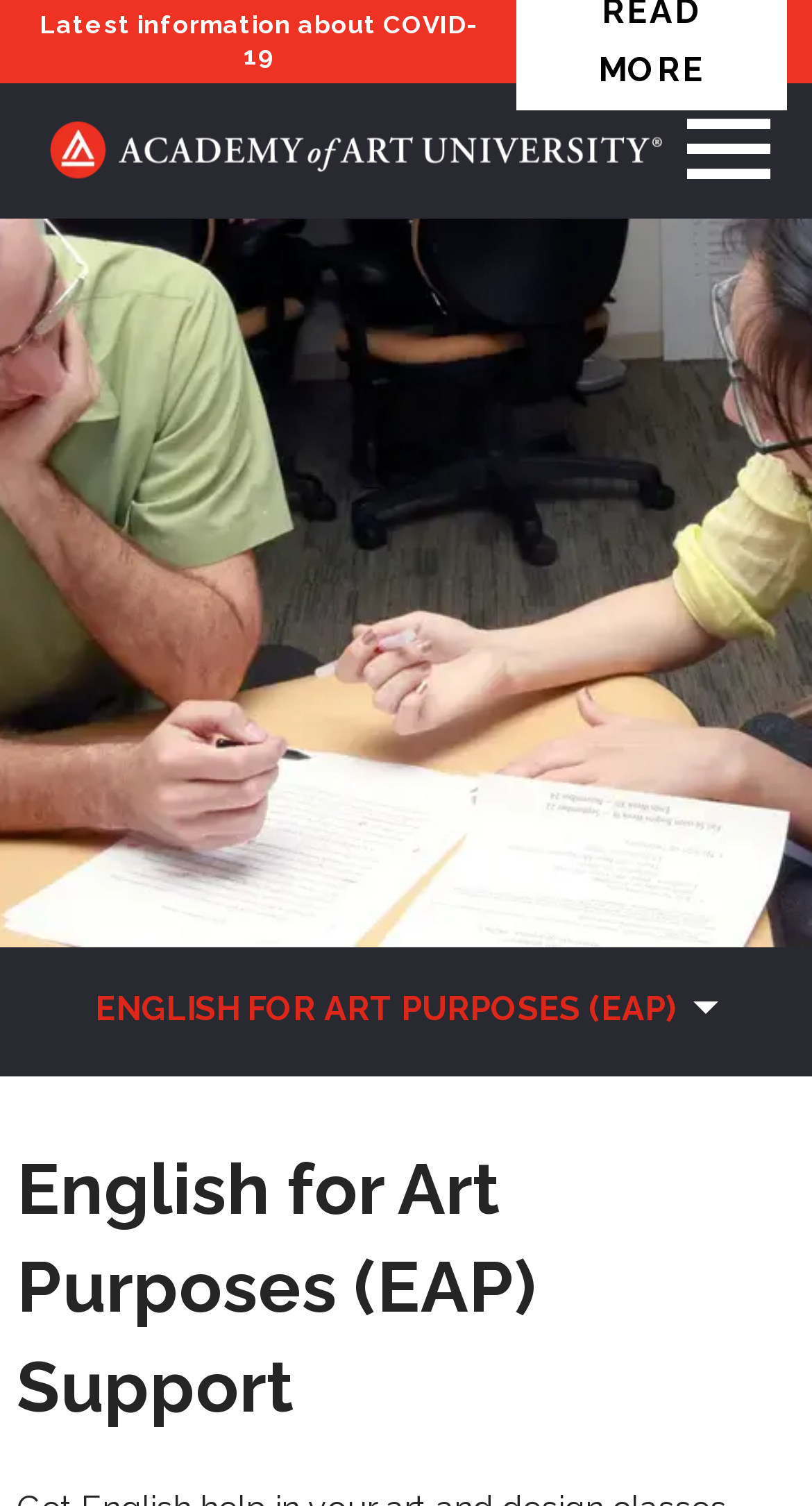What is the name of the university?
Answer briefly with a single word or phrase based on the image.

Academy of Art University